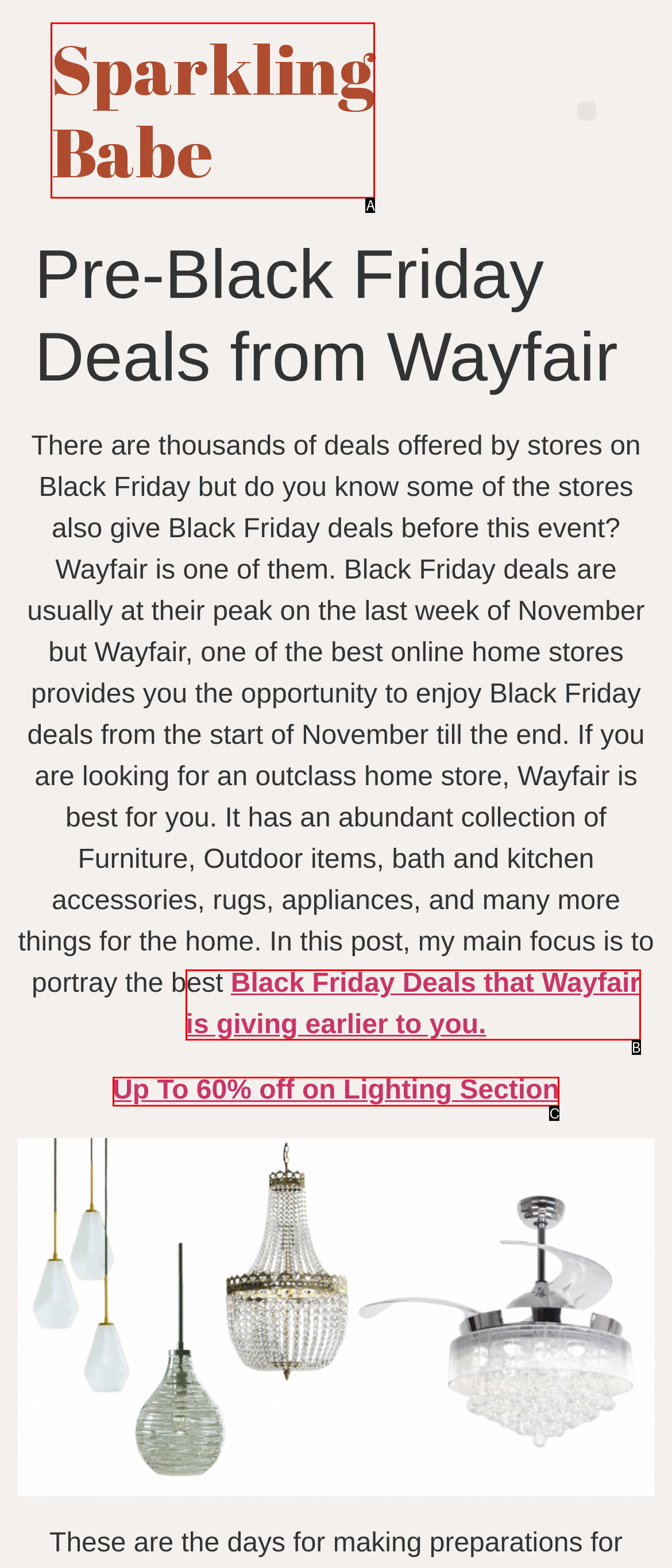Determine the HTML element that best matches this description: Sparkling Babe from the given choices. Respond with the corresponding letter.

A